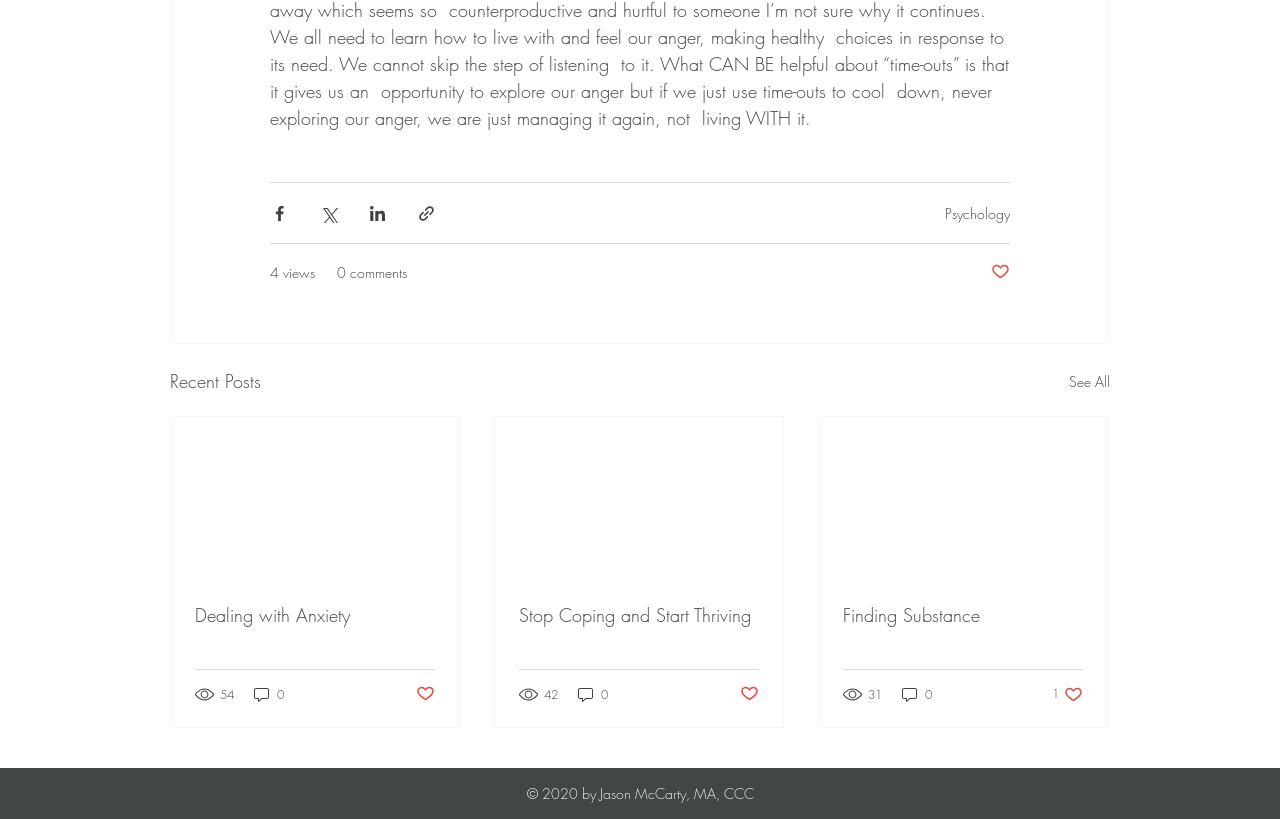Determine the bounding box coordinates for the region that must be clicked to execute the following instruction: "Share via Facebook".

[0.211, 0.249, 0.226, 0.272]